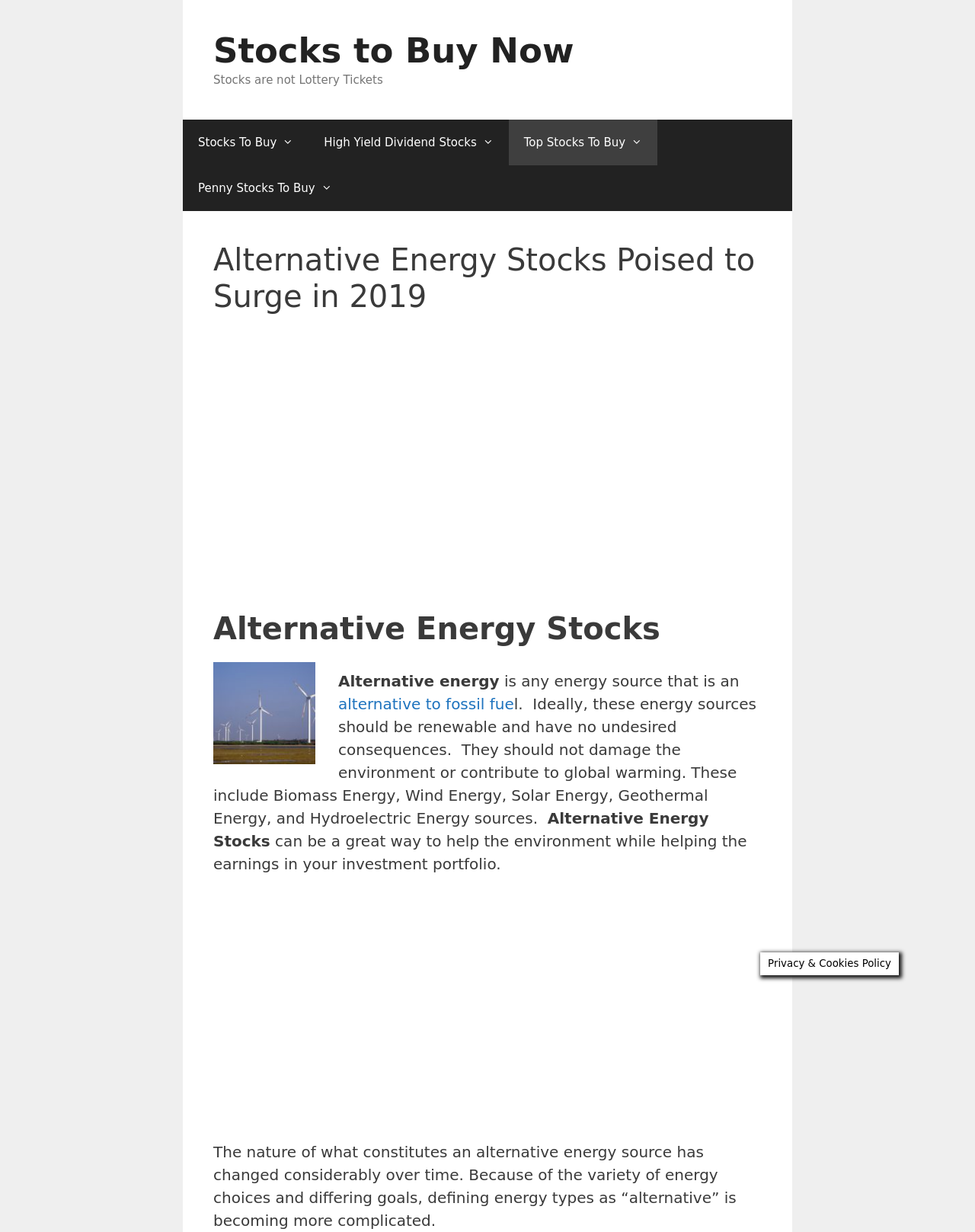Give a detailed account of the webpage's layout and content.

The webpage is about Alternative Energy Stocks, with a focus on renewable energy sources that have no negative environmental consequences. At the top, there is a heading "Alternative Energy Stocks Poised to Surge in 2019" and a link "Stocks to Buy Now" positioned below it. To the right of the heading, there are three links: "Stocks To Buy", "High Yield Dividend Stocks", and "Top Stocks To Buy", each with an icon. Below these links, there is a paragraph of text "Stocks are not Lottery Tickets".

Further down, there is a main section with a heading "Alternative Energy Stocks" and an image related to alternative energy. The text below the image explains that alternative energy sources should be renewable and have no negative environmental consequences, listing examples such as Biomass Energy, Wind Energy, and Solar Energy. The text also mentions that investing in Alternative Energy Stocks can help the environment while generating earnings.

The webpage has several advertisements scattered throughout, with five Iframe elements containing ads. There are also several links and paragraphs of text, including a section discussing the changing definition of alternative energy sources over time. At the bottom, there is a link to the "Privacy & Cookies Policy".